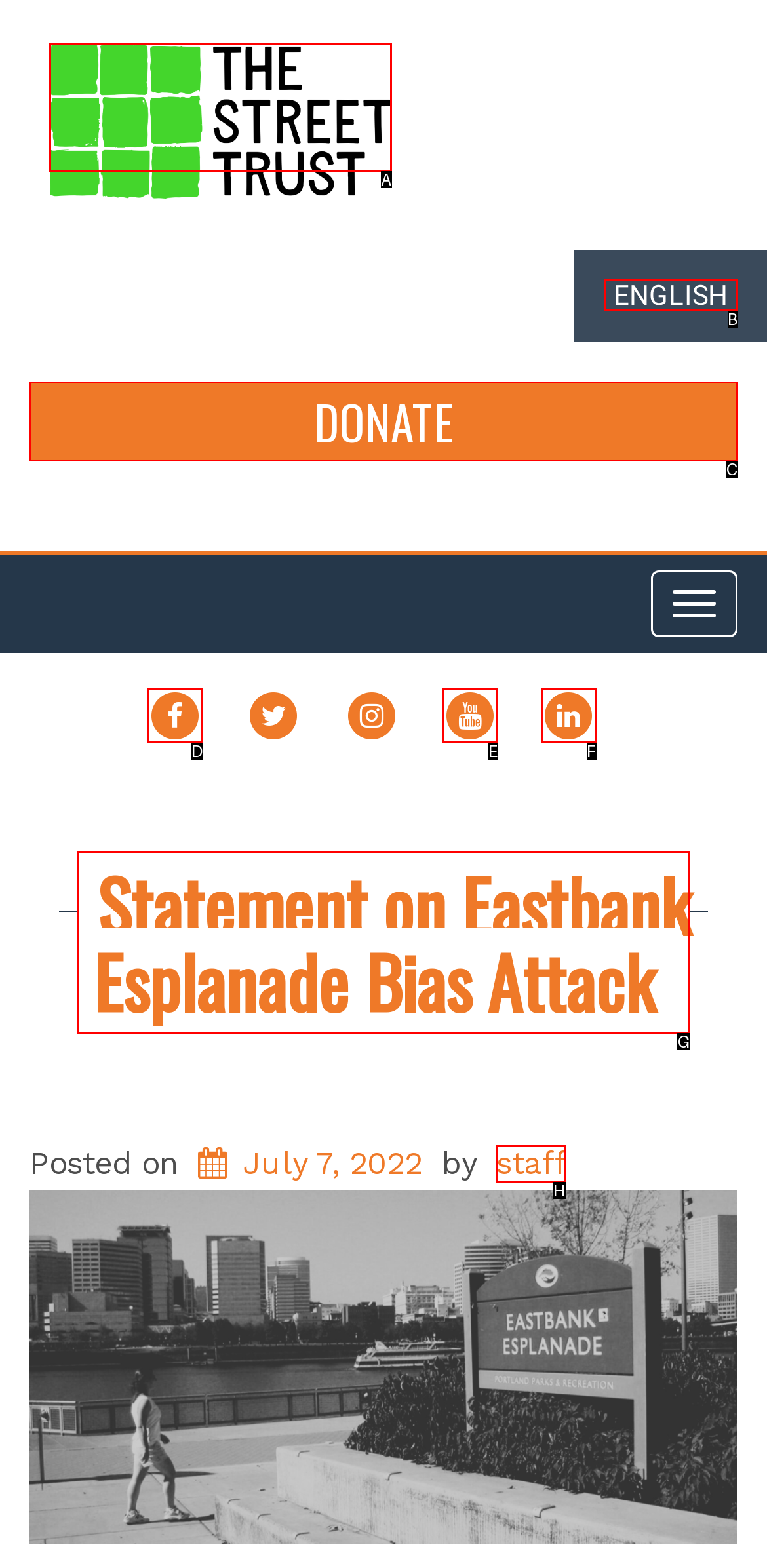Determine which HTML element best fits the description: Youtube
Answer directly with the letter of the matching option from the available choices.

E